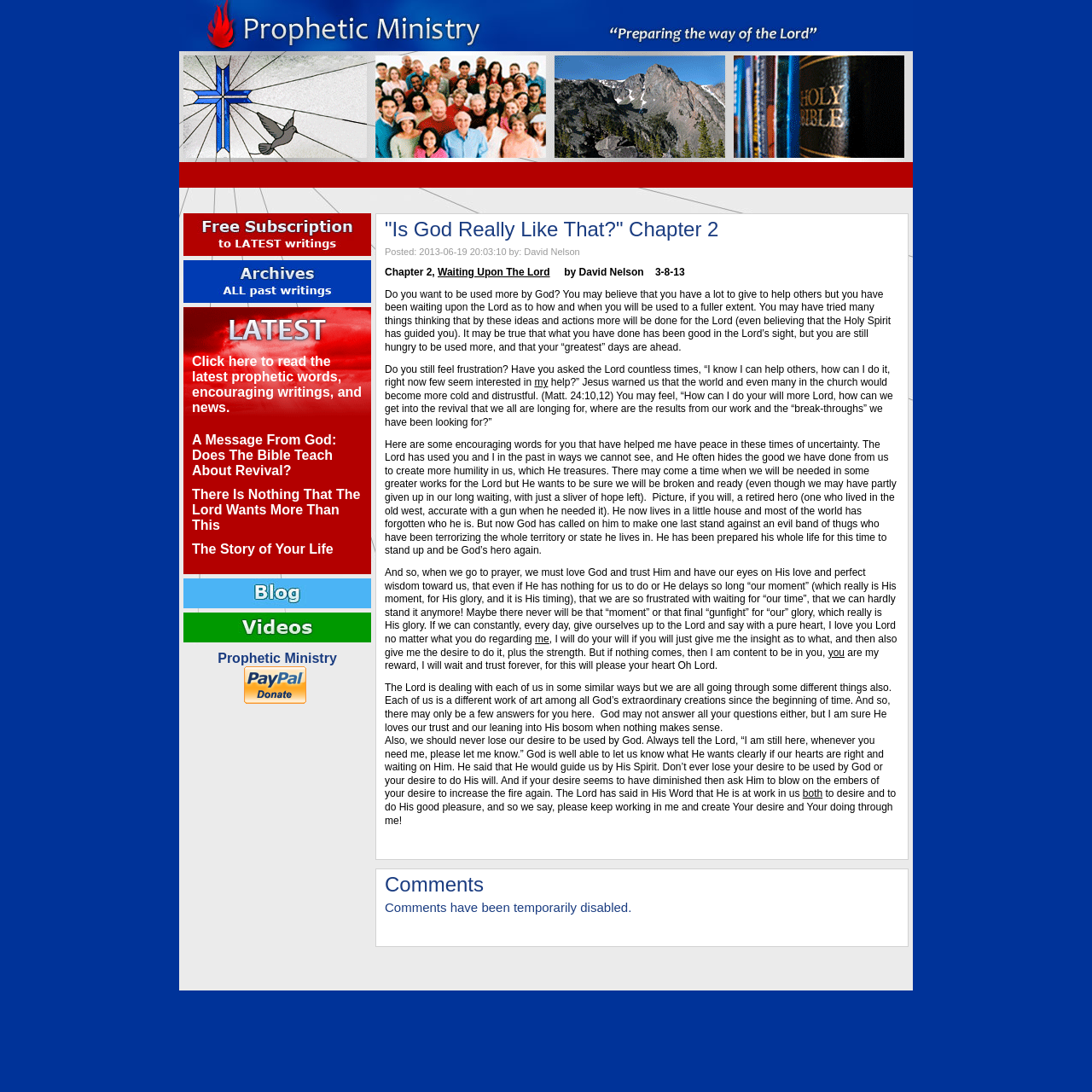Please locate the bounding box coordinates of the element's region that needs to be clicked to follow the instruction: "Read the latest prophetic words". The bounding box coordinates should be provided as four float numbers between 0 and 1, i.e., [left, top, right, bottom].

[0.176, 0.324, 0.331, 0.38]